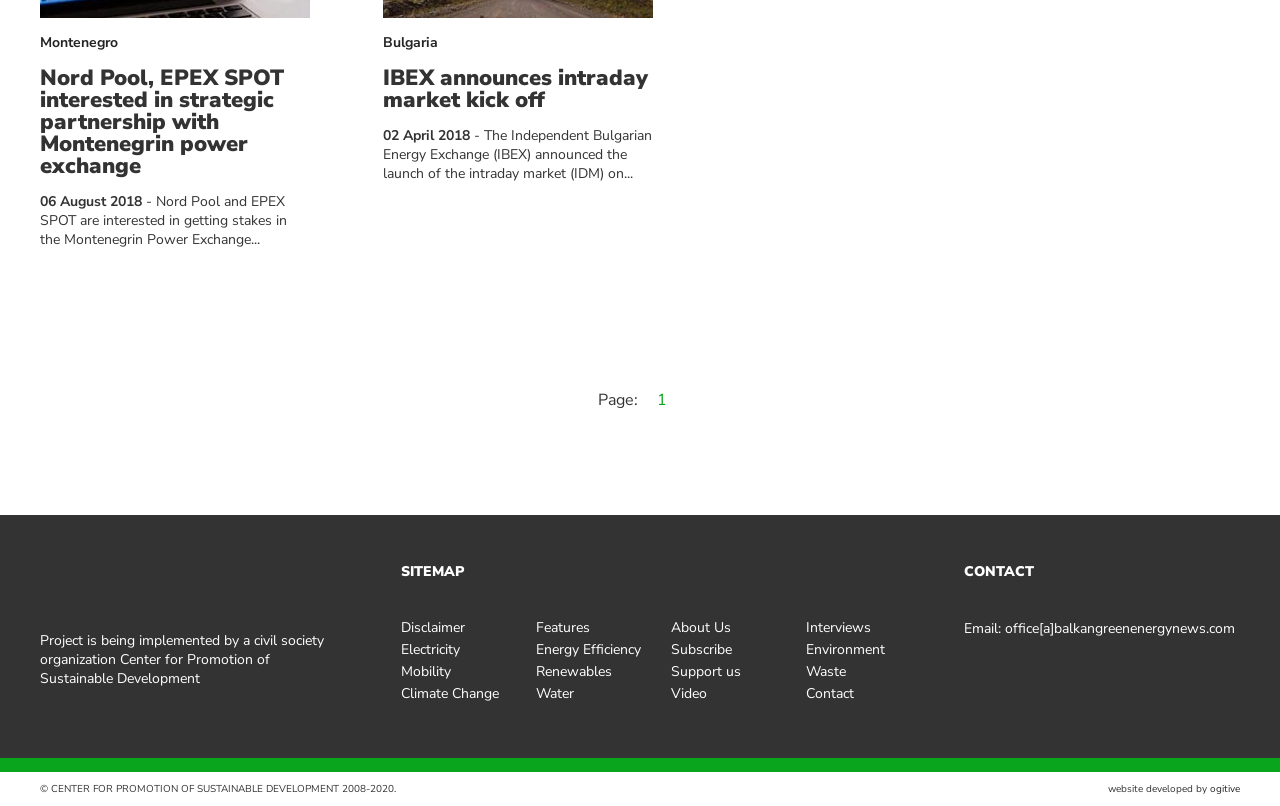Locate the bounding box coordinates of the area to click to fulfill this instruction: "Click on the link to Bulgaria". The bounding box should be presented as four float numbers between 0 and 1, in the order [left, top, right, bottom].

[0.299, 0.041, 0.342, 0.065]